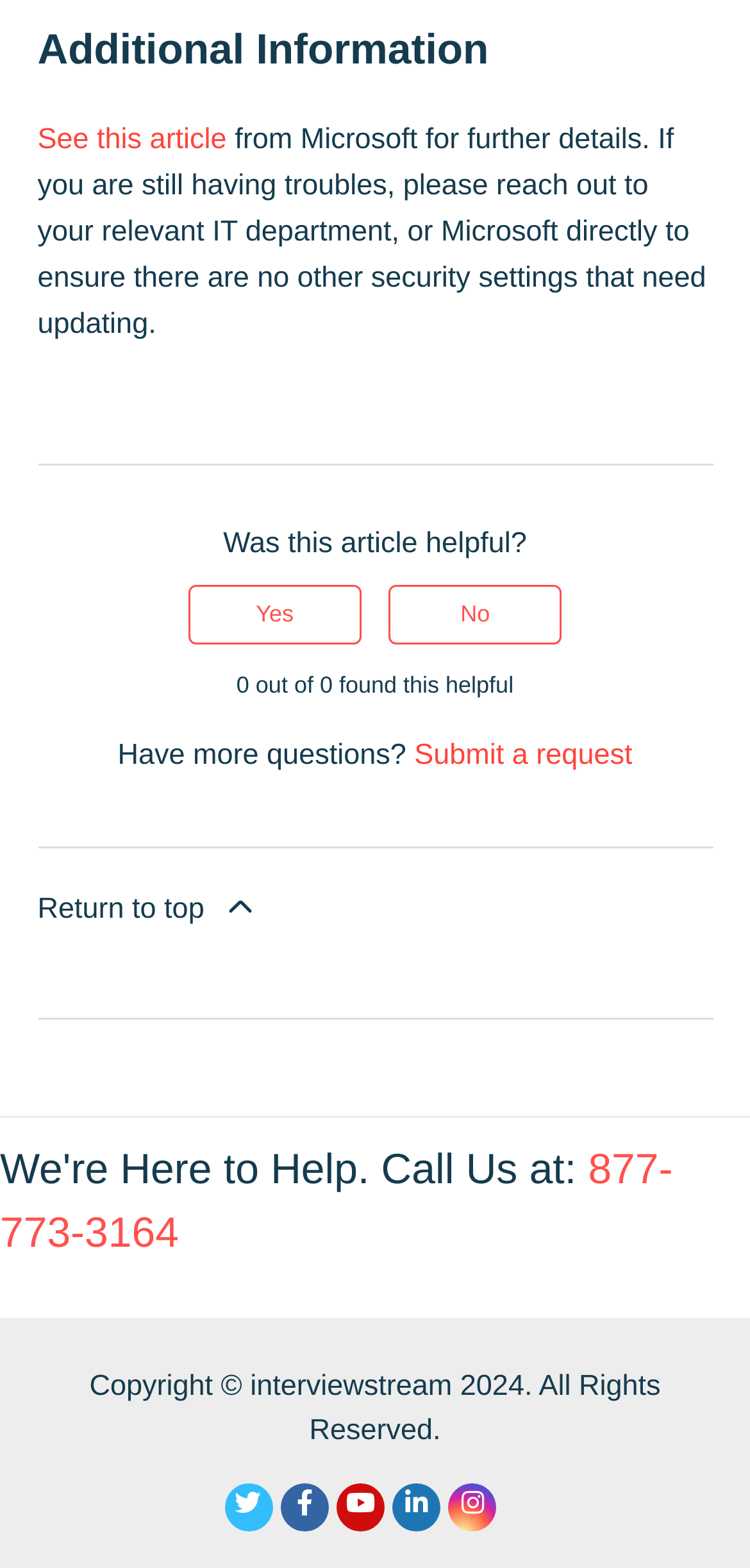Give a concise answer of one word or phrase to the question: 
What is the copyright year of the webpage?

2024